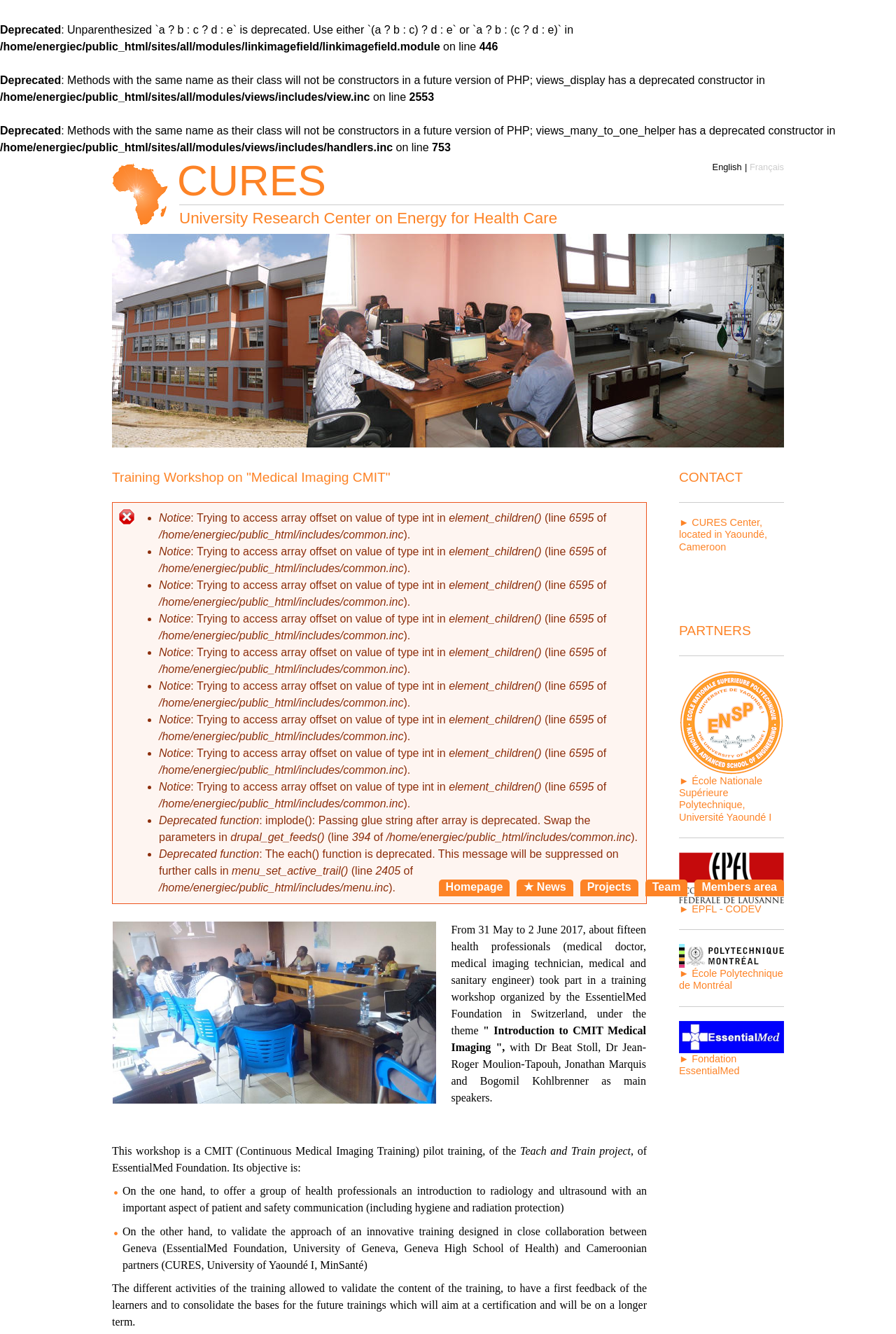Please locate the UI element described by "Members area" and provide its bounding box coordinates.

[0.783, 0.66, 0.867, 0.669]